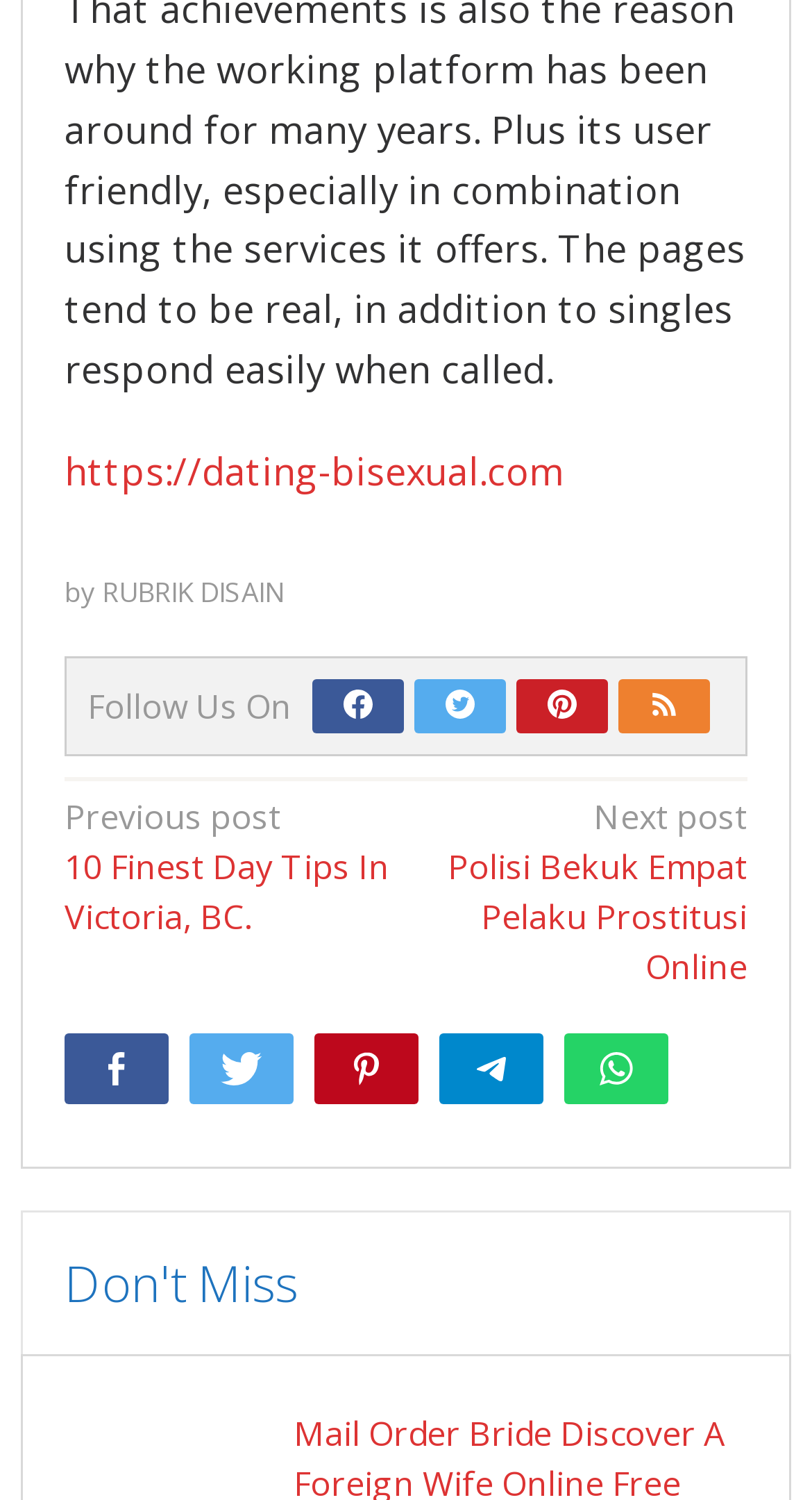What is the text of the last heading on the webpage?
Answer the question with detailed information derived from the image.

I looked at the last section of the webpage and found the heading 'Don't Miss'.